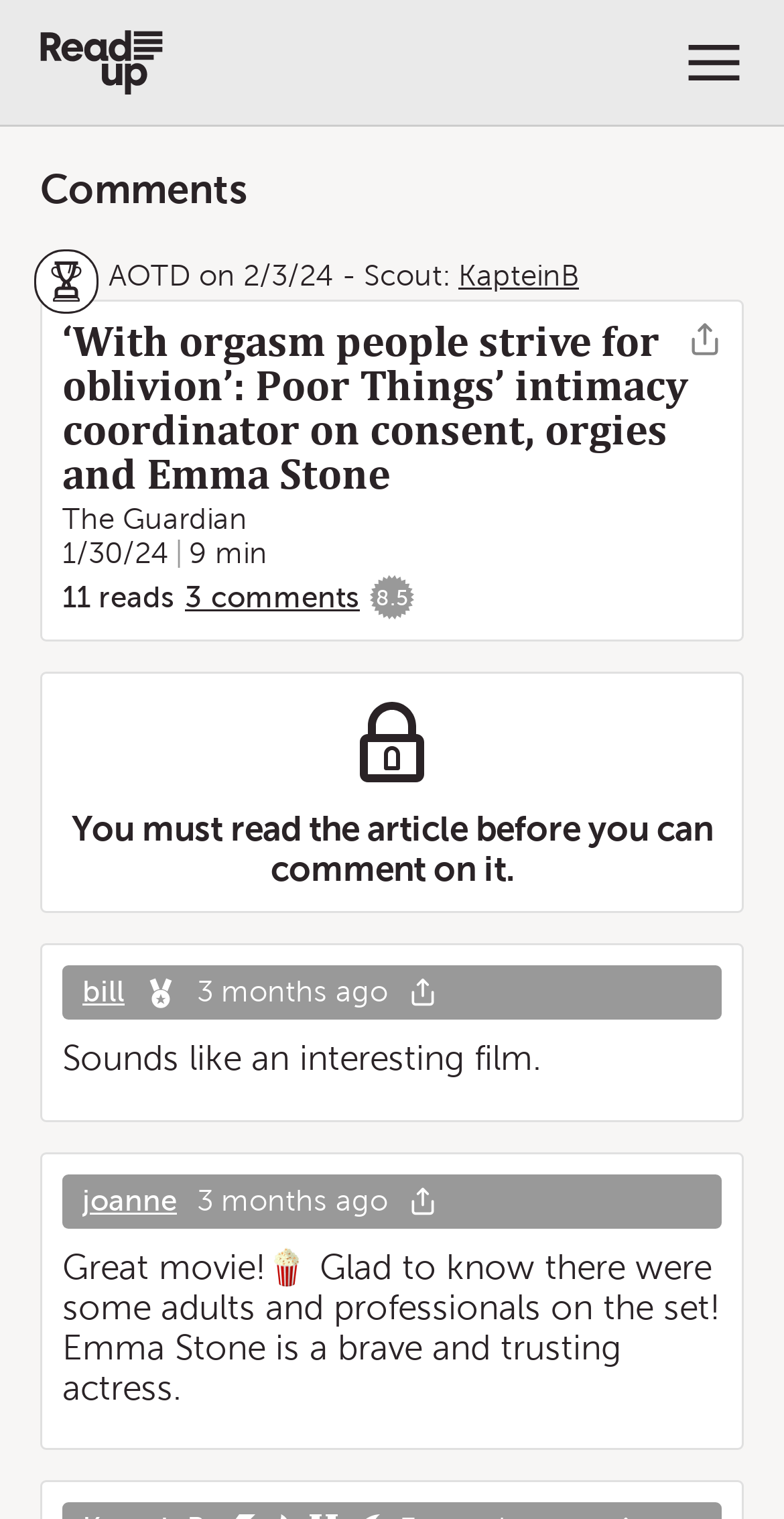What is the time period of the comments?
Please respond to the question with as much detail as possible.

I looked at the StaticText elements with timestamps and found that both comments were posted '3 months ago'.